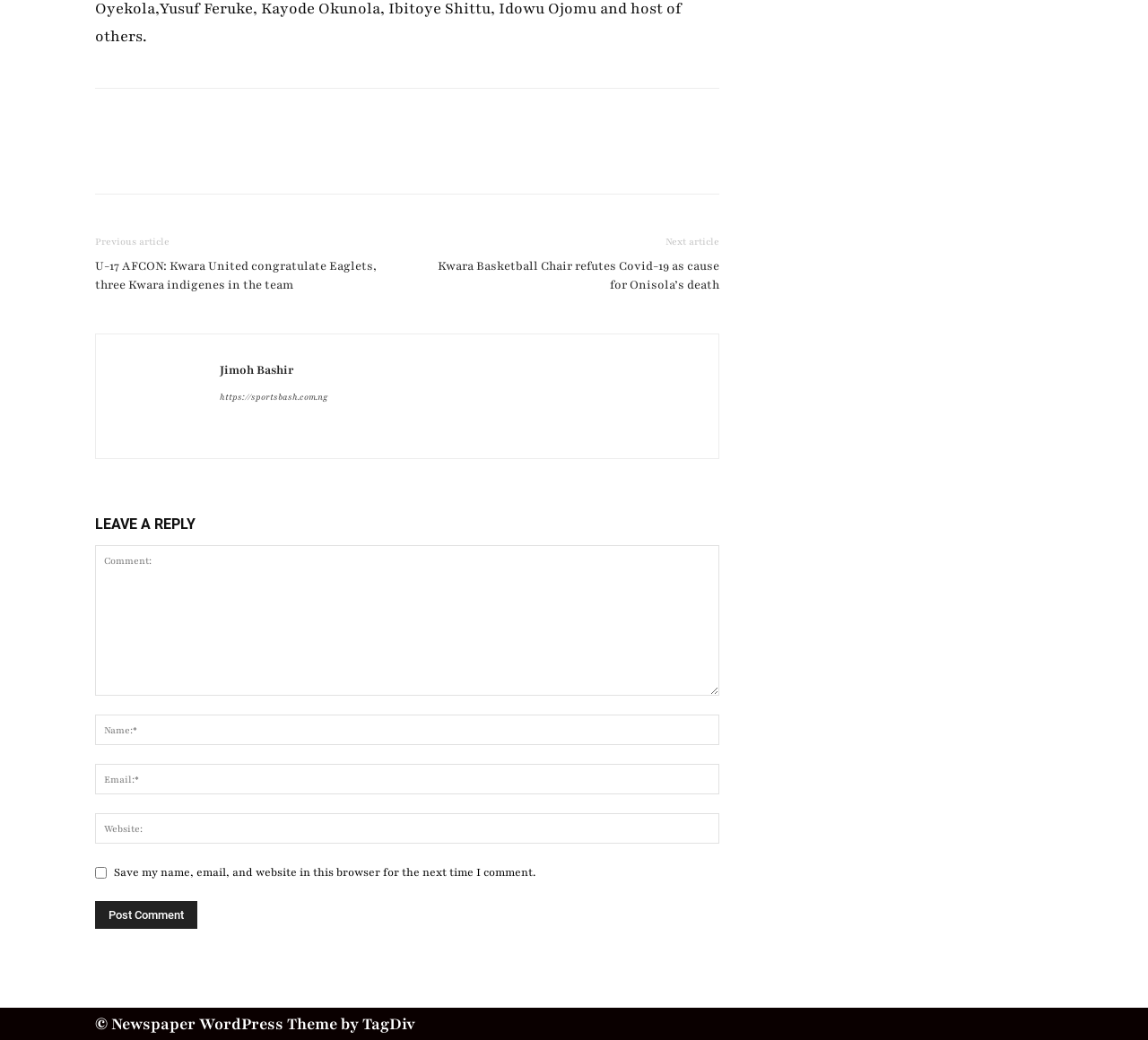Find the bounding box coordinates corresponding to the UI element with the description: "Facebook". The coordinates should be formatted as [left, top, right, bottom], with values as floats between 0 and 1.

[0.083, 0.134, 0.114, 0.168]